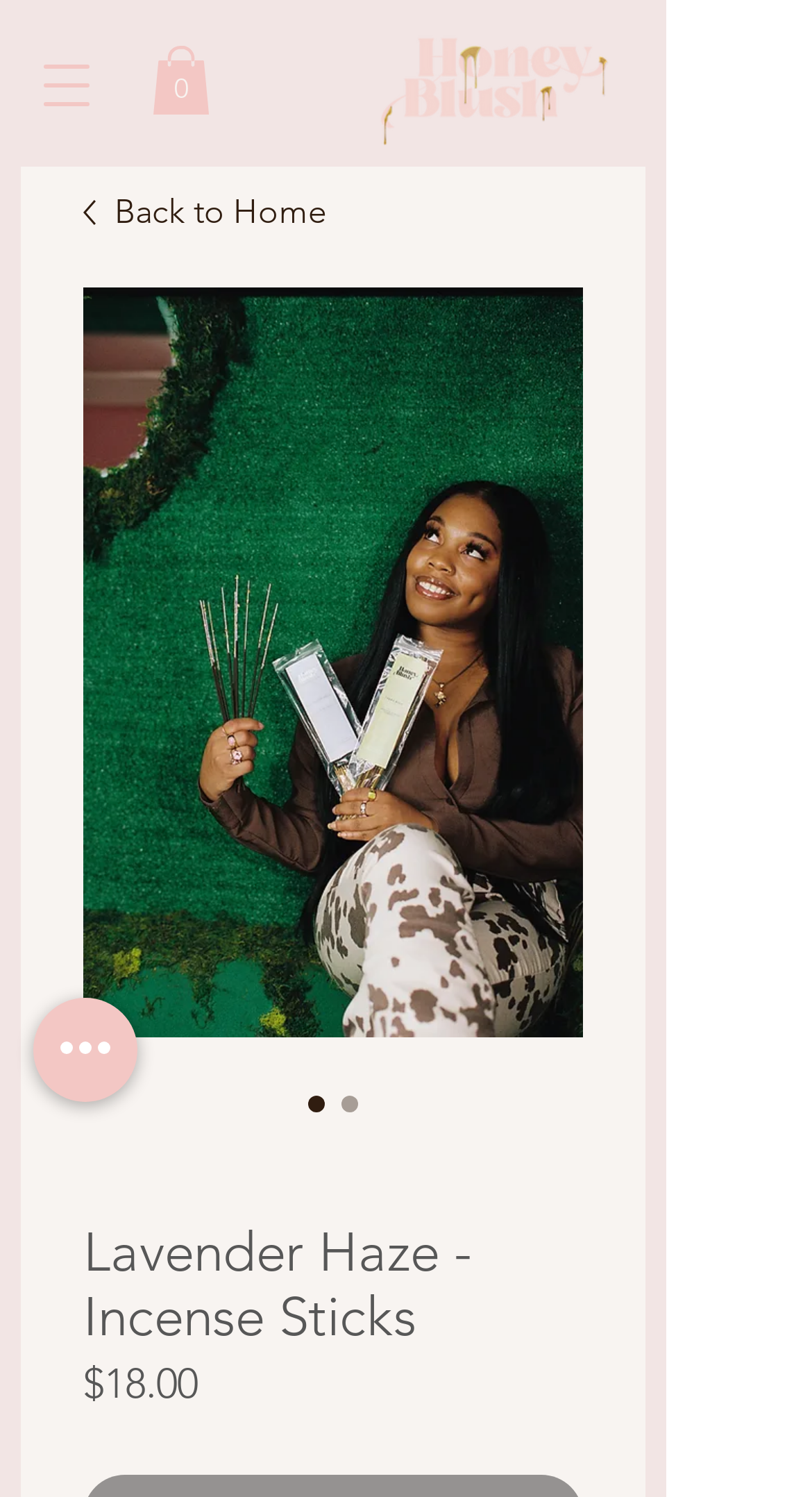Locate the bounding box for the described UI element: "aria-label="Quick actions"". Ensure the coordinates are four float numbers between 0 and 1, formatted as [left, top, right, bottom].

[0.041, 0.667, 0.169, 0.736]